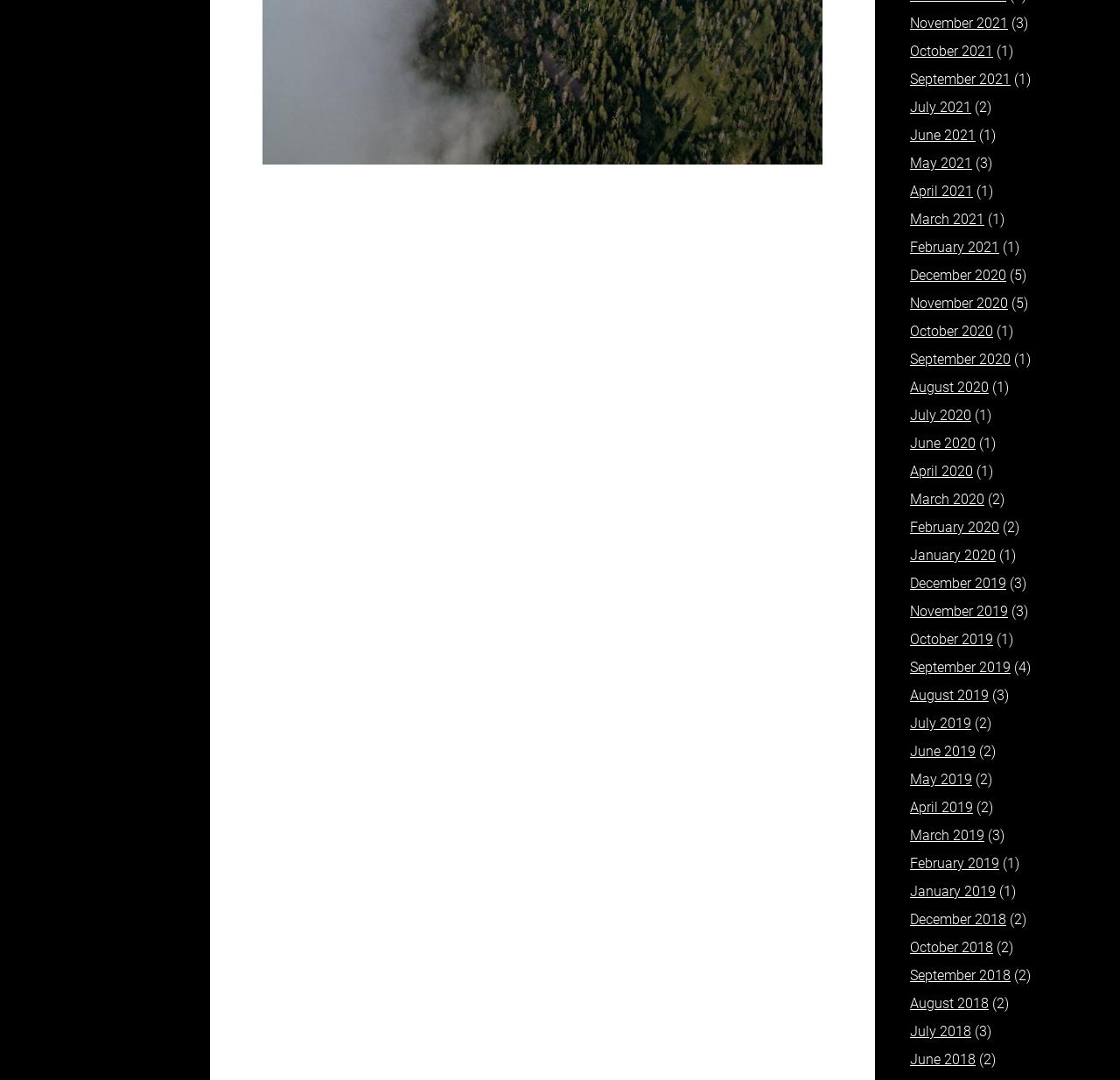Use a single word or phrase to answer the question:
How many months have only one article?

14